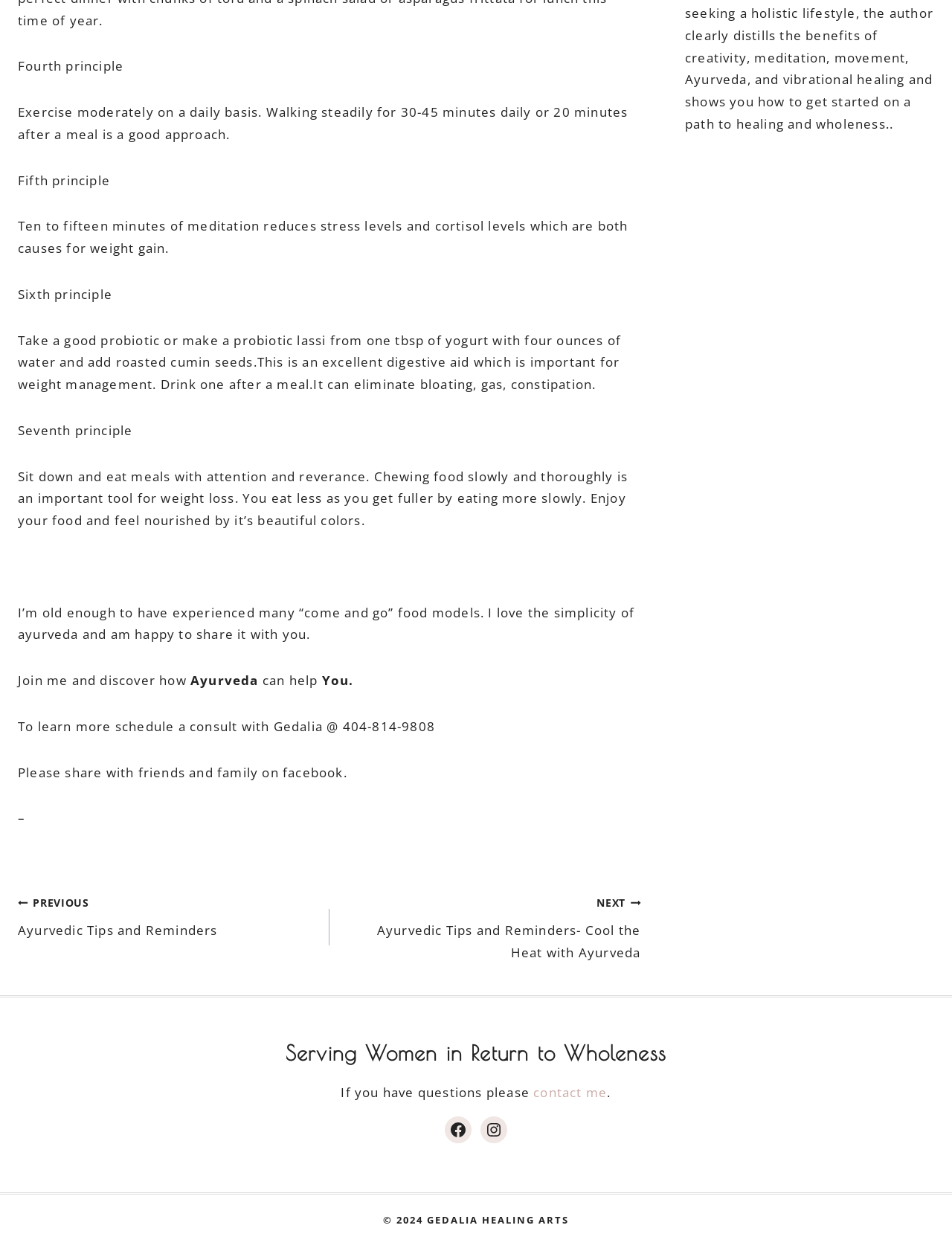Using the webpage screenshot and the element description contact me, determine the bounding box coordinates. Specify the coordinates in the format (top-left x, top-left y, bottom-right x, bottom-right y) with values ranging from 0 to 1.

[0.56, 0.86, 0.638, 0.874]